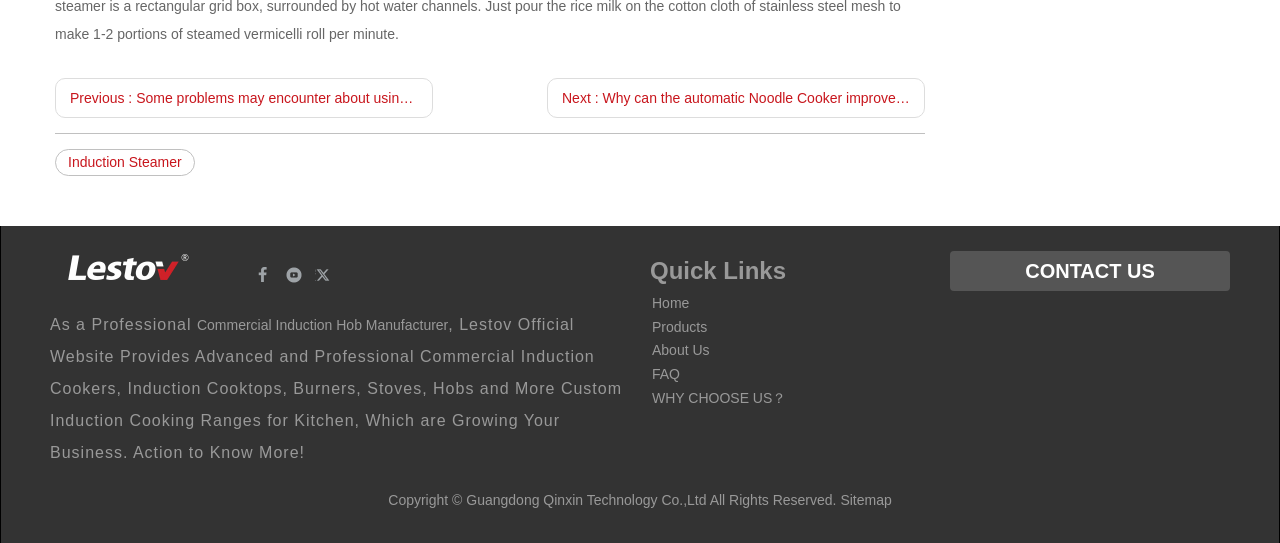Determine the bounding box coordinates of the region I should click to achieve the following instruction: "Learn more about the company on the 'About Us' page". Ensure the bounding box coordinates are four float numbers between 0 and 1, i.e., [left, top, right, bottom].

[0.509, 0.631, 0.554, 0.66]